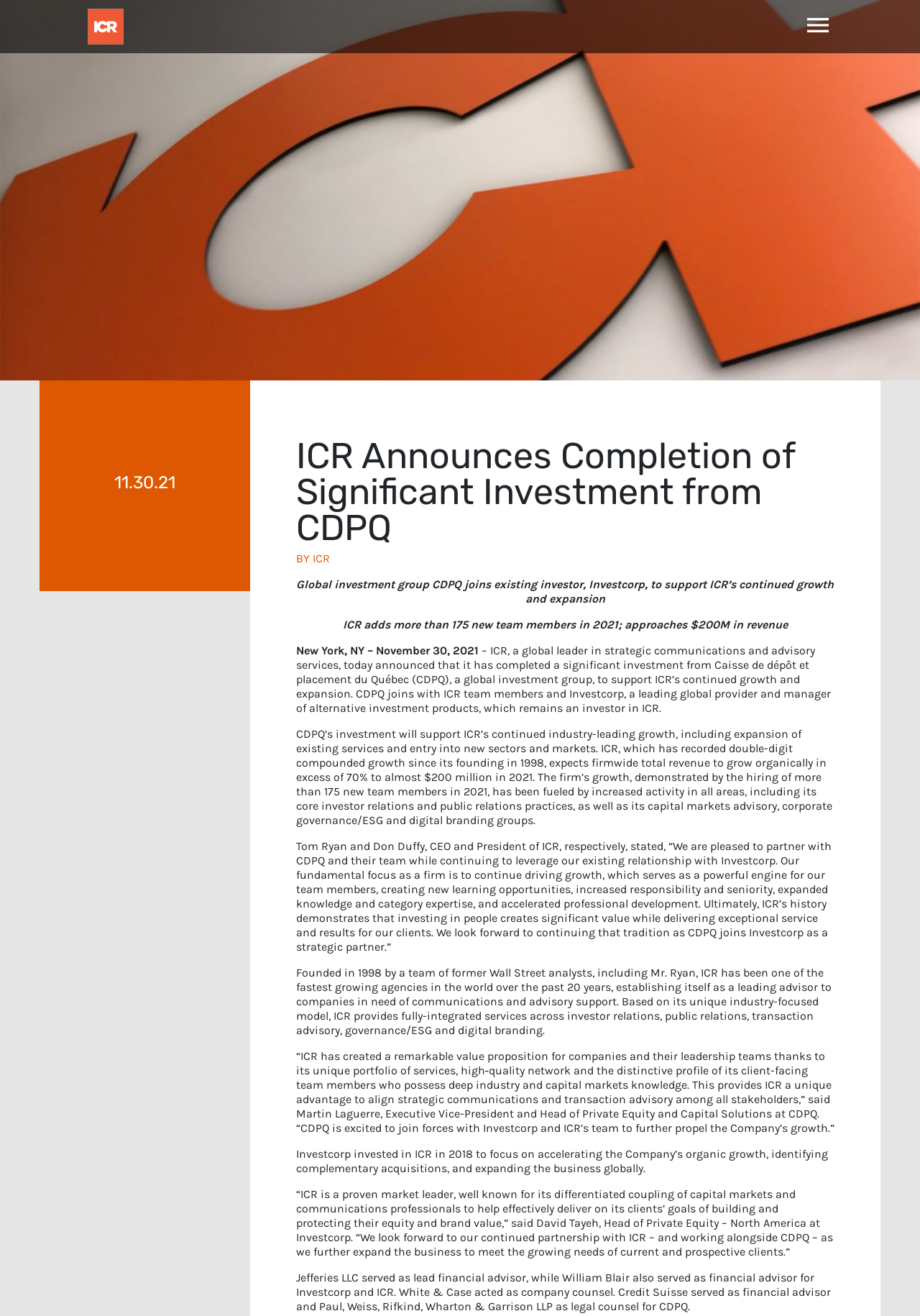How many new team members did ICR add in 2021?
Based on the image, give a concise answer in the form of a single word or short phrase.

175